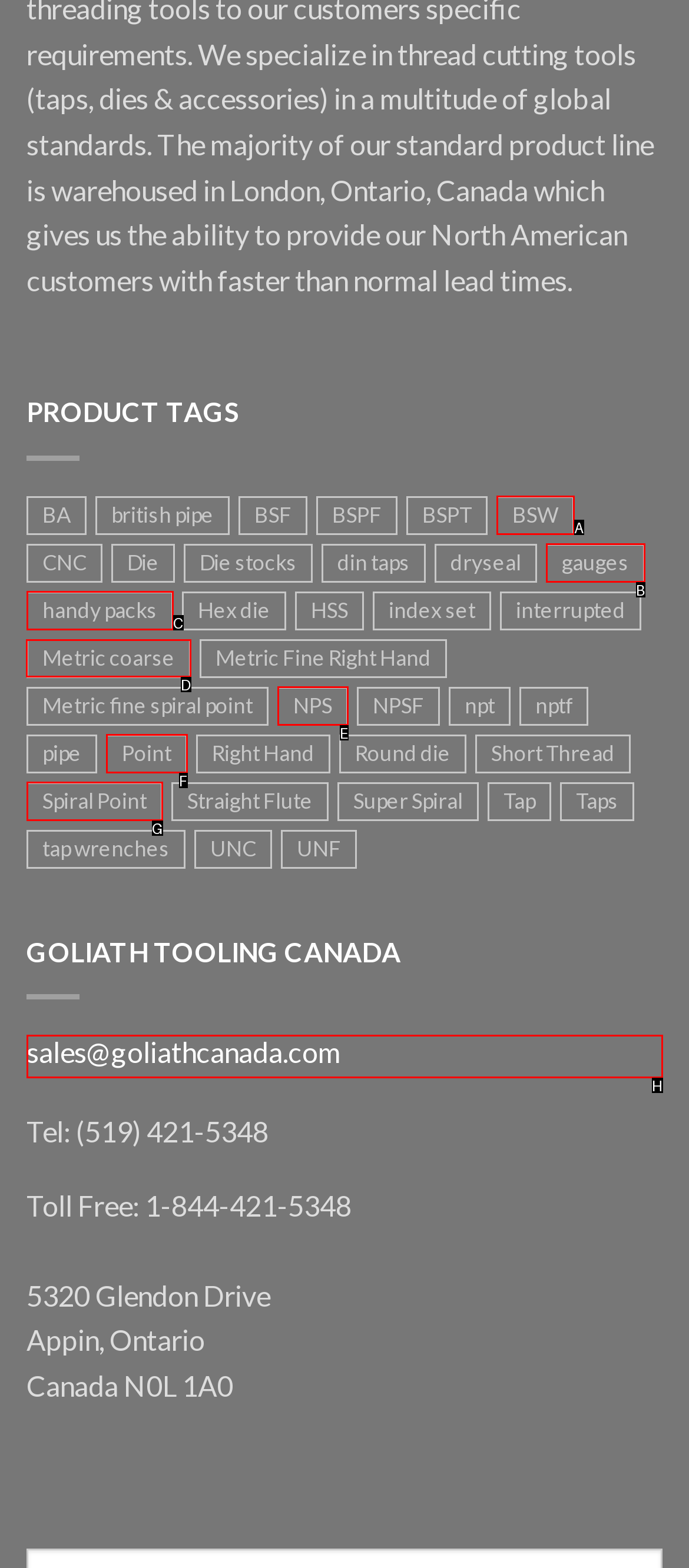To achieve the task: Visit the 'Metric coarse' product page, indicate the letter of the correct choice from the provided options.

D